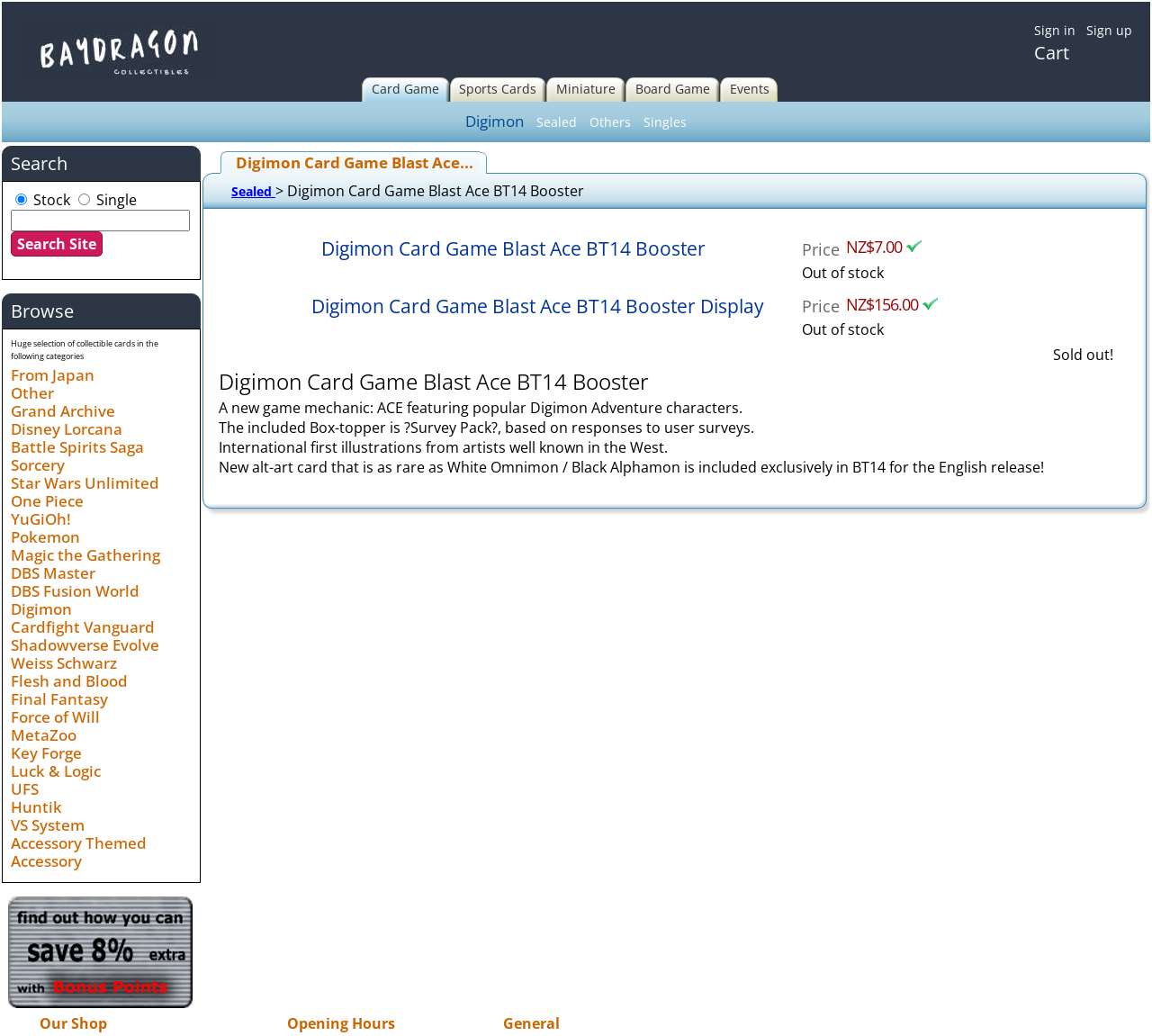What is the name of the website?
Please use the image to provide an in-depth answer to the question.

I determined the answer by looking at the link element with the text 'baydragon.co.nz' at the top left corner of the webpage, which suggests that 'baydragon' is the name of the website.